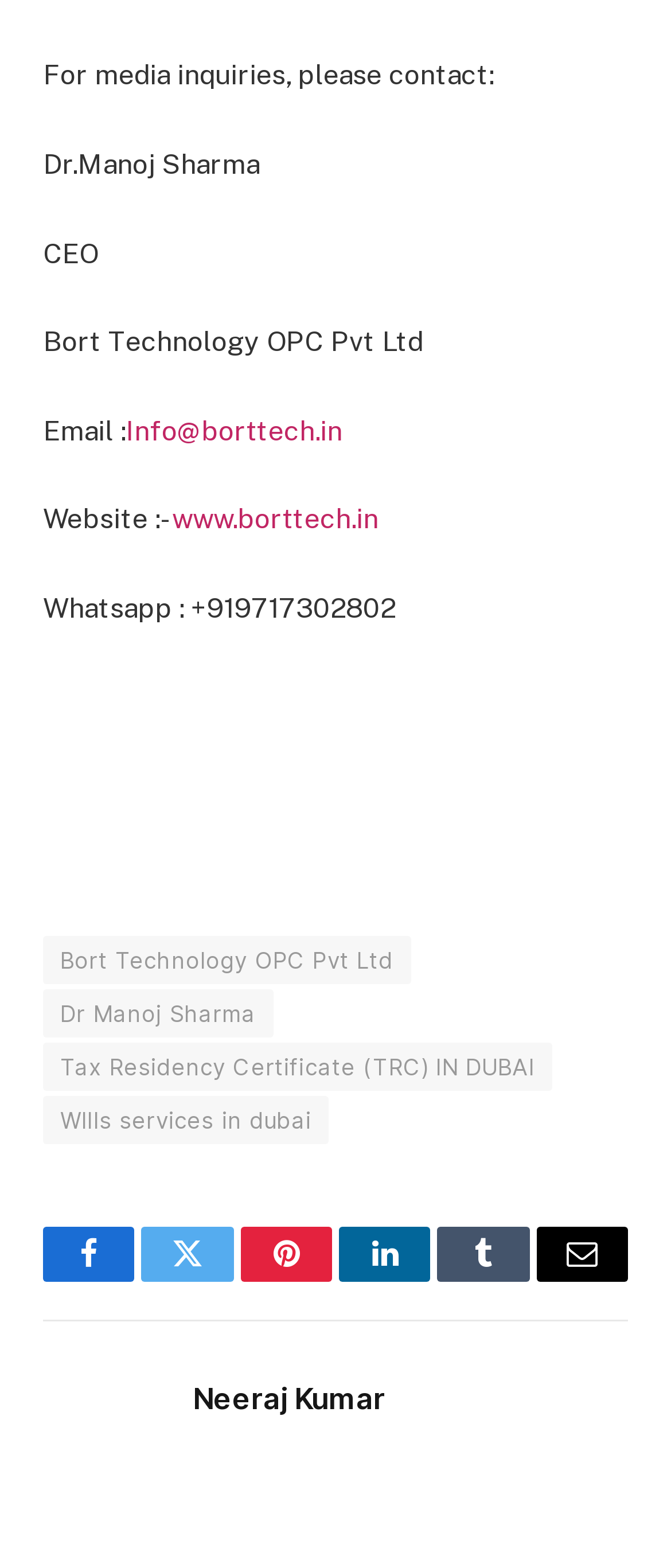Provide the bounding box coordinates of the HTML element this sentence describes: "Bort Technology OPC Pvt Ltd". The bounding box coordinates consist of four float numbers between 0 and 1, i.e., [left, top, right, bottom].

[0.064, 0.597, 0.612, 0.627]